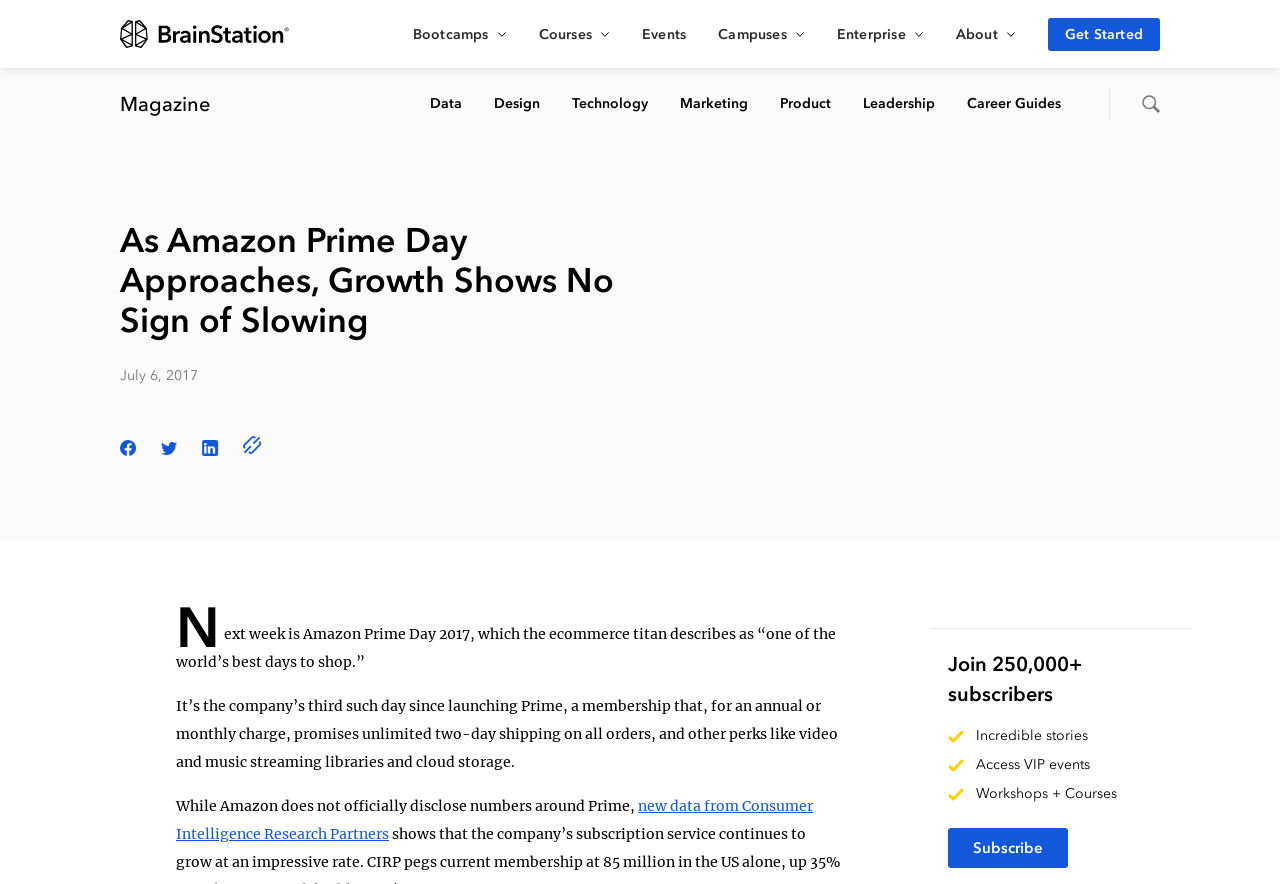Determine the title of the webpage and give its text content.

As Amazon Prime Day Approaches, Growth Shows No Sign of Slowing